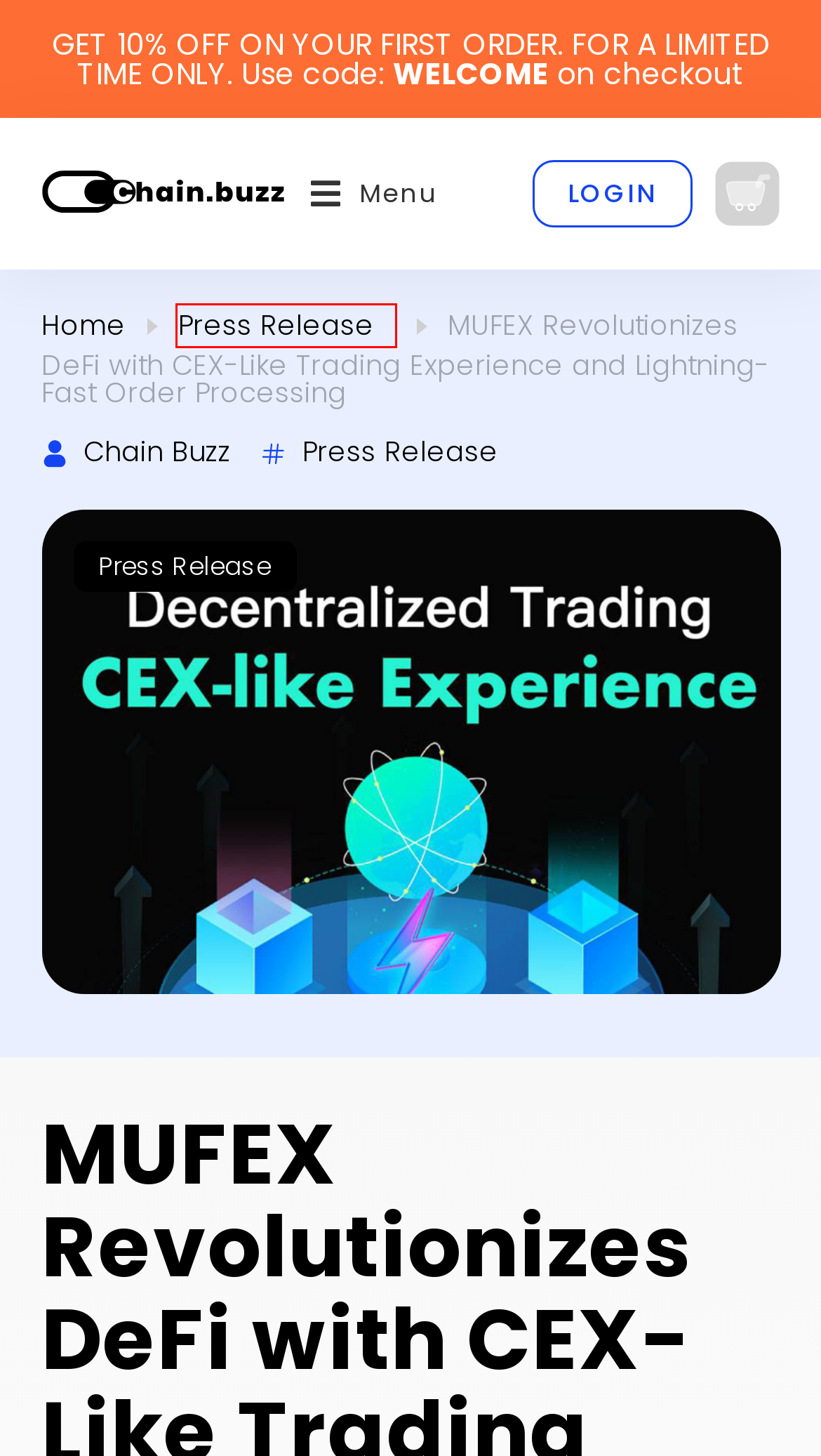Review the screenshot of a webpage that includes a red bounding box. Choose the most suitable webpage description that matches the new webpage after clicking the element within the red bounding box. Here are the candidates:
A. Chain.Buzz - Crypto Press Release Distribution and Marketing
B. Cart - Chain.Buzz
C. My account - Chain.Buzz
D. Why Is Bitcoin Stagnant Despite ETF Inflows? Report Answers - Chain.Buzz
E. Chain Buzz, Author at Chain.Buzz
F. Soluționarea online a litigiilor | Comisia Europeană
G. Register - Chain.Buzz
H. Press Release Archives - Chain.Buzz

H